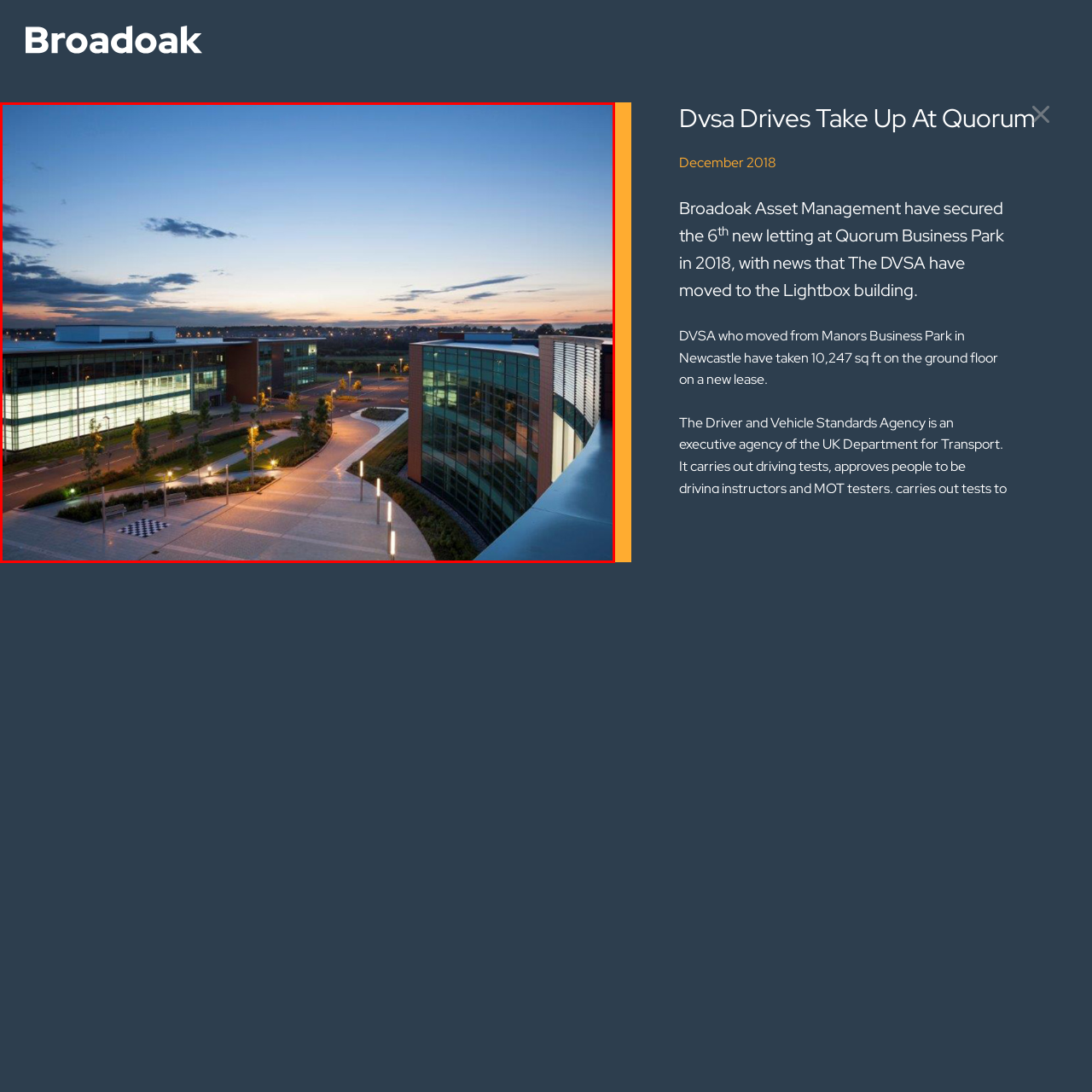Look at the image inside the red boundary and respond to the question with a single word or phrase: What is the primary material used for the building facades?

Glass